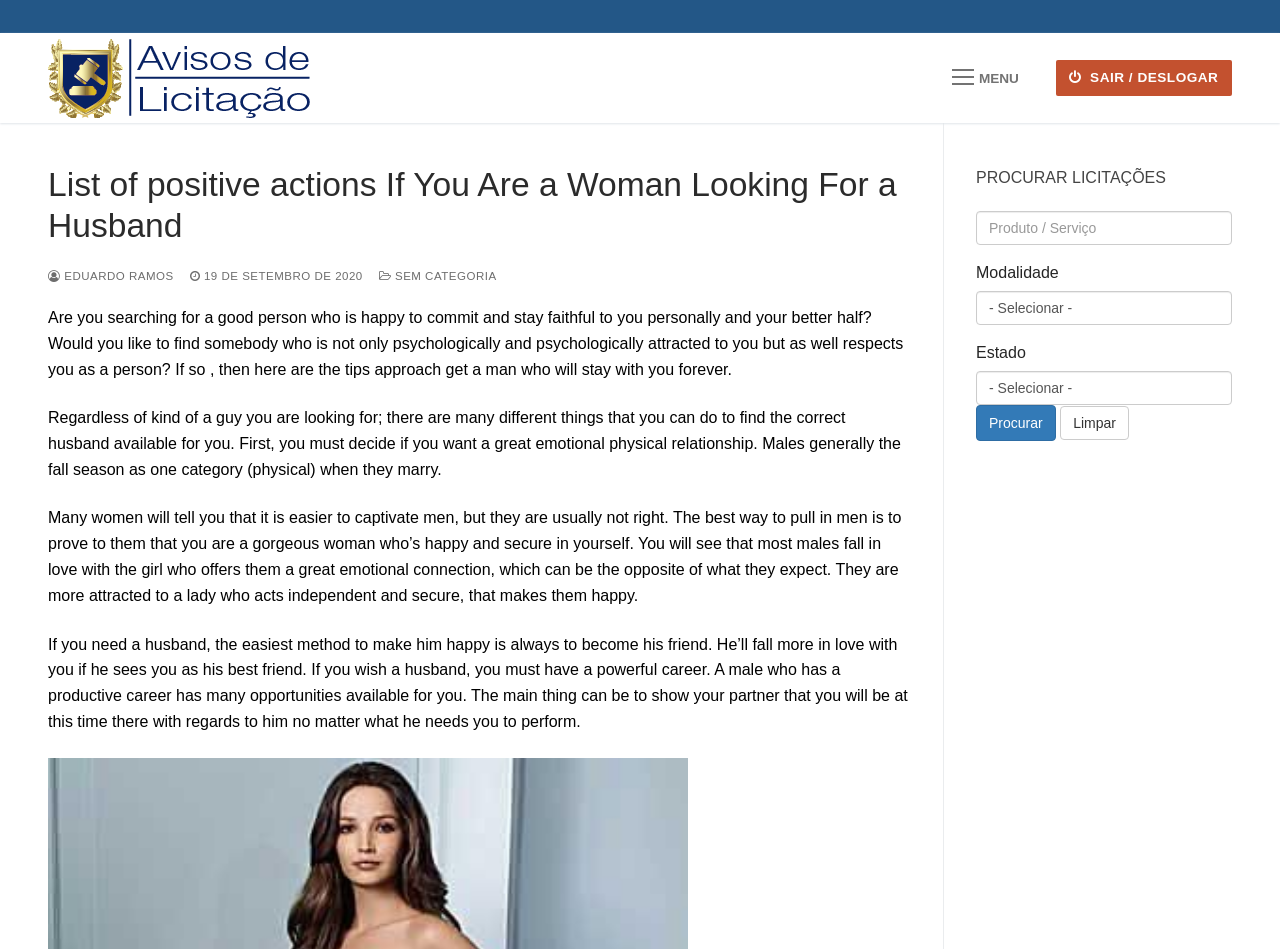Pinpoint the bounding box coordinates of the area that must be clicked to complete this instruction: "Search for a product or service".

[0.762, 0.222, 0.962, 0.258]